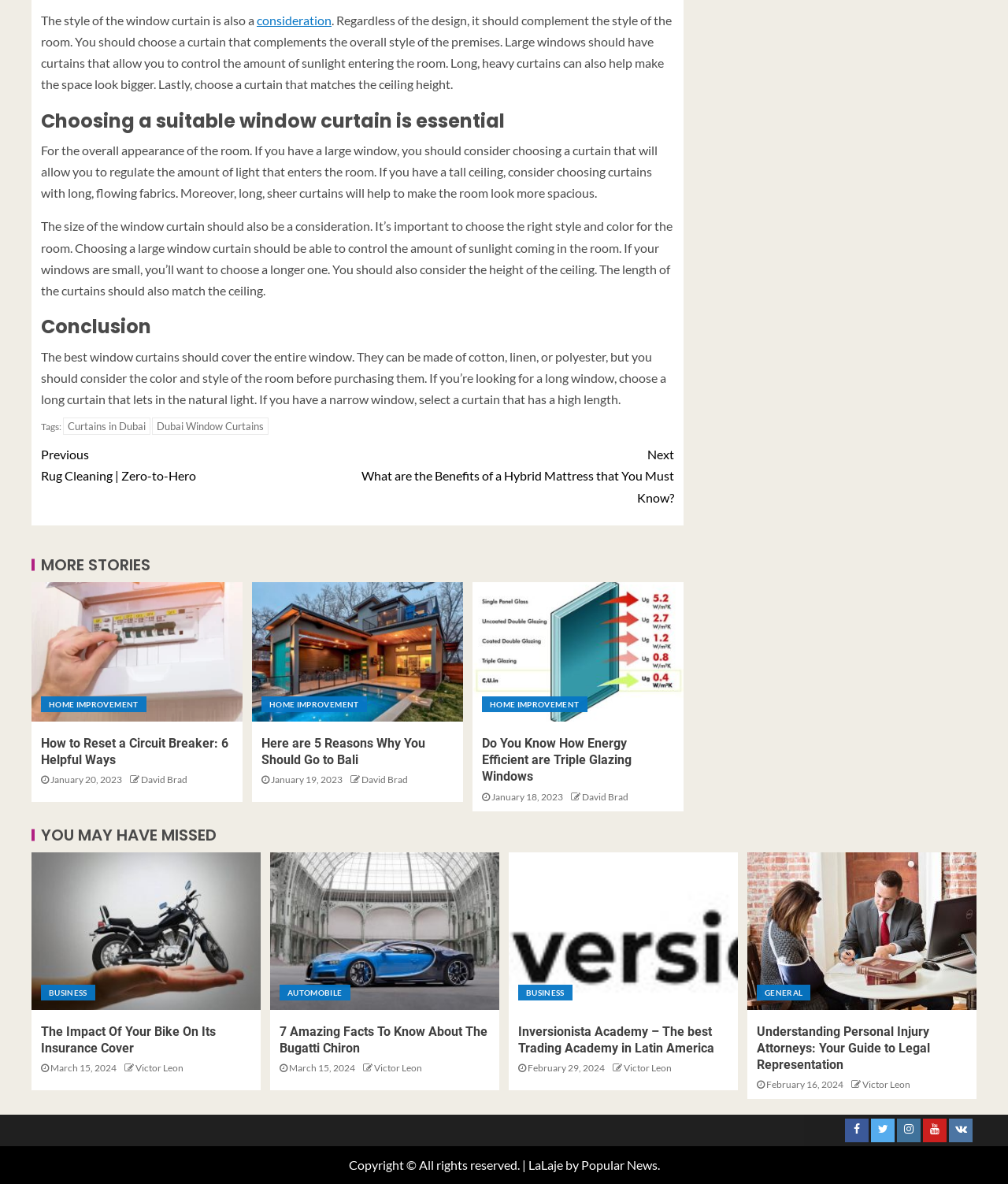Answer the question with a single word or phrase: 
Who is the author of the article 'How to Reset a Circuit Breaker: 6 Helpful Ways'?

David Brad